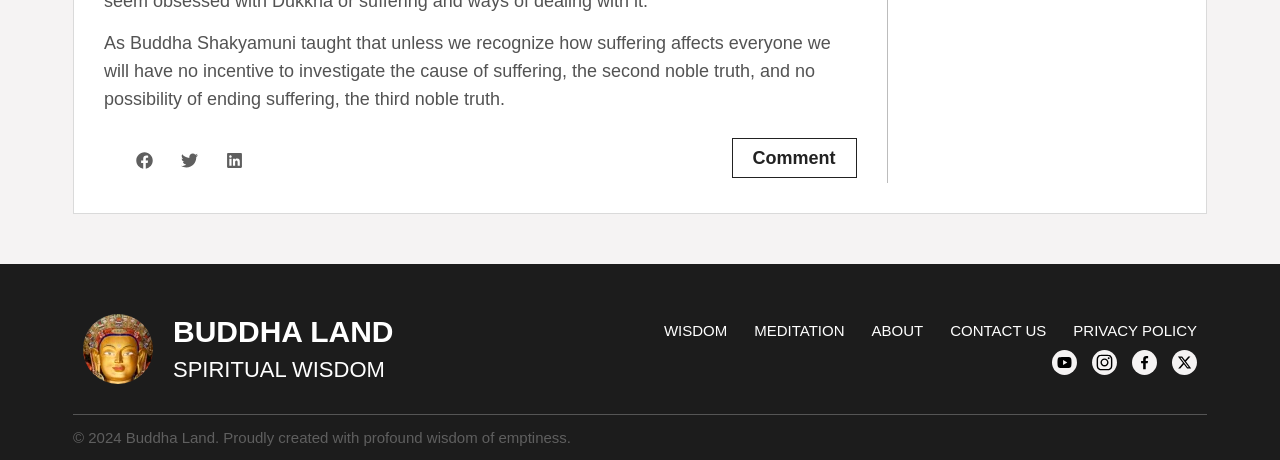Refer to the image and provide a thorough answer to this question:
How many social media sharing buttons are there?

I counted the number of social media sharing buttons by looking at the buttons labeled 'Share on facebook', 'Share on twitter', and 'Share on linkedin'.